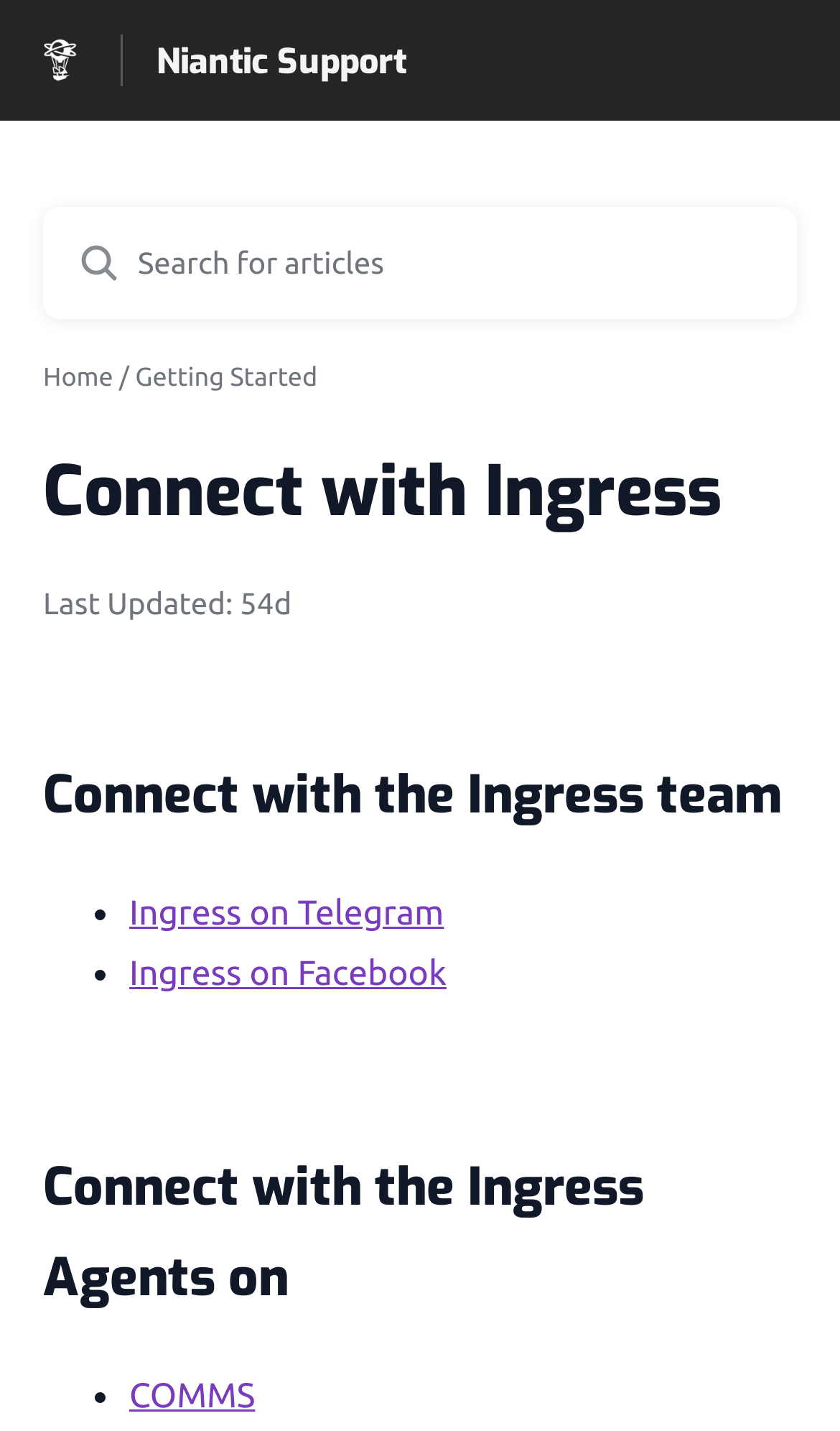Please provide the bounding box coordinates in the format (top-left x, top-left y, bottom-right x, bottom-right y). Remember, all values are floating point numbers between 0 and 1. What is the bounding box coordinate of the region described as: Home

[0.051, 0.255, 0.135, 0.274]